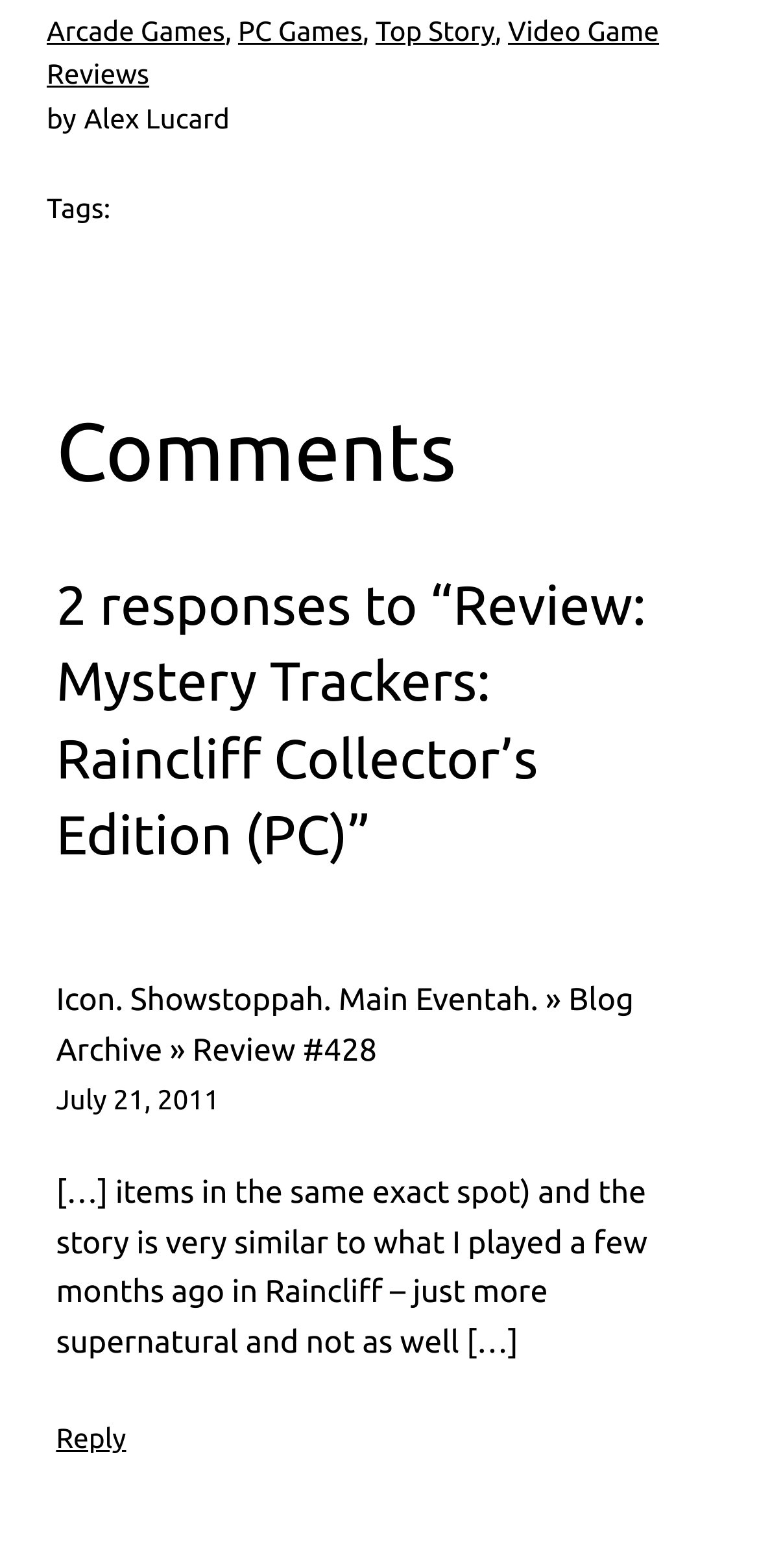Identify the bounding box of the UI element that matches this description: "Reply".

[0.074, 0.907, 0.166, 0.927]